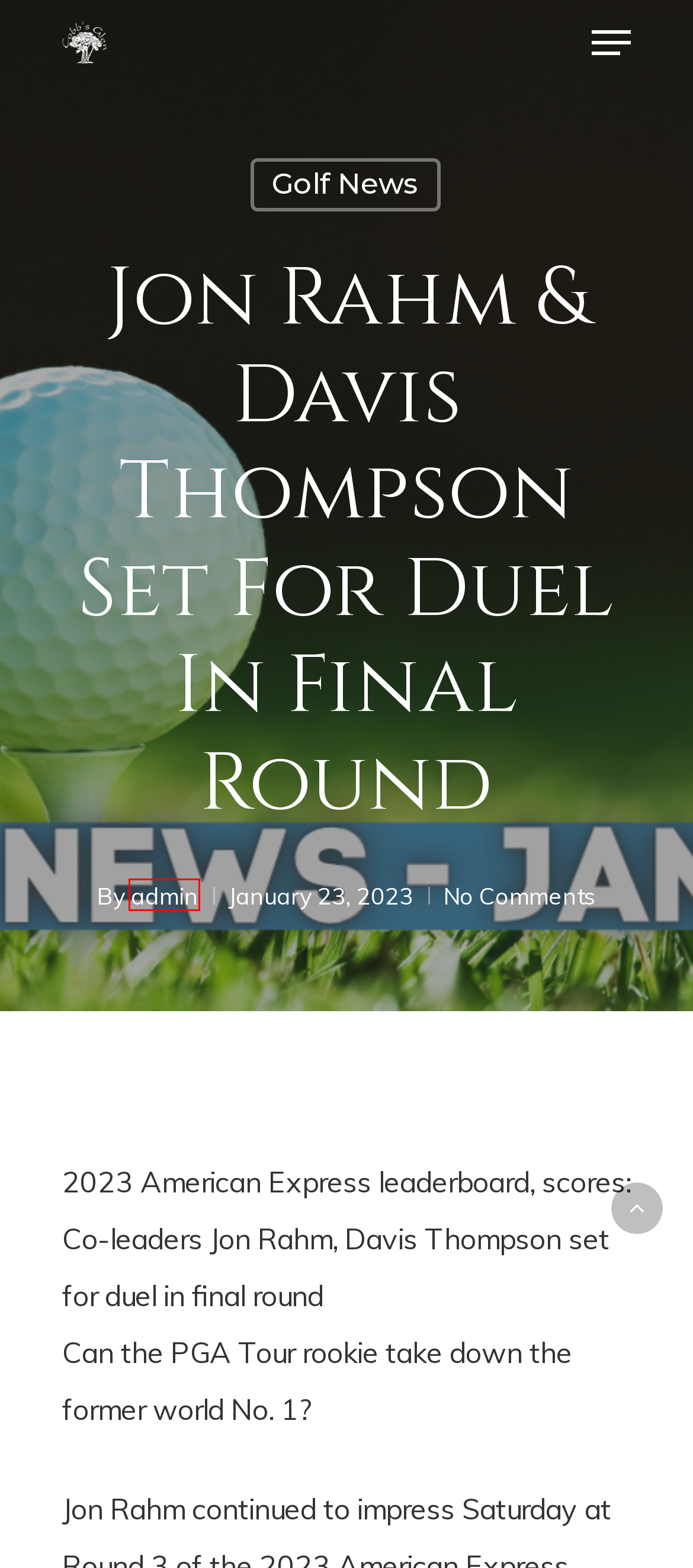You are presented with a screenshot of a webpage containing a red bounding box around a particular UI element. Select the best webpage description that matches the new webpage after clicking the element within the bounding box. Here are the candidates:
A. A Very Special Father & Son Duo - Cobbs Glen Country Club
B. Lexi Thompson Announces Retirement - Cobbs Glen Country Club
C. Cobbs Glen Country Club | Anderson Golf Club | Greenville Golf
D. Golf News Archives - Cobbs Glen Country Club
E. Argentine amateur star makes it to 2023 Masters - Cobbs Glen Country Club
F. Taylor Pendrith finished in style - Cobbs Glen Country Club
G. foreUPwebsites, Author at Cobbs Glen Country Club
H. admin, Author at Cobbs Glen Country Club

H